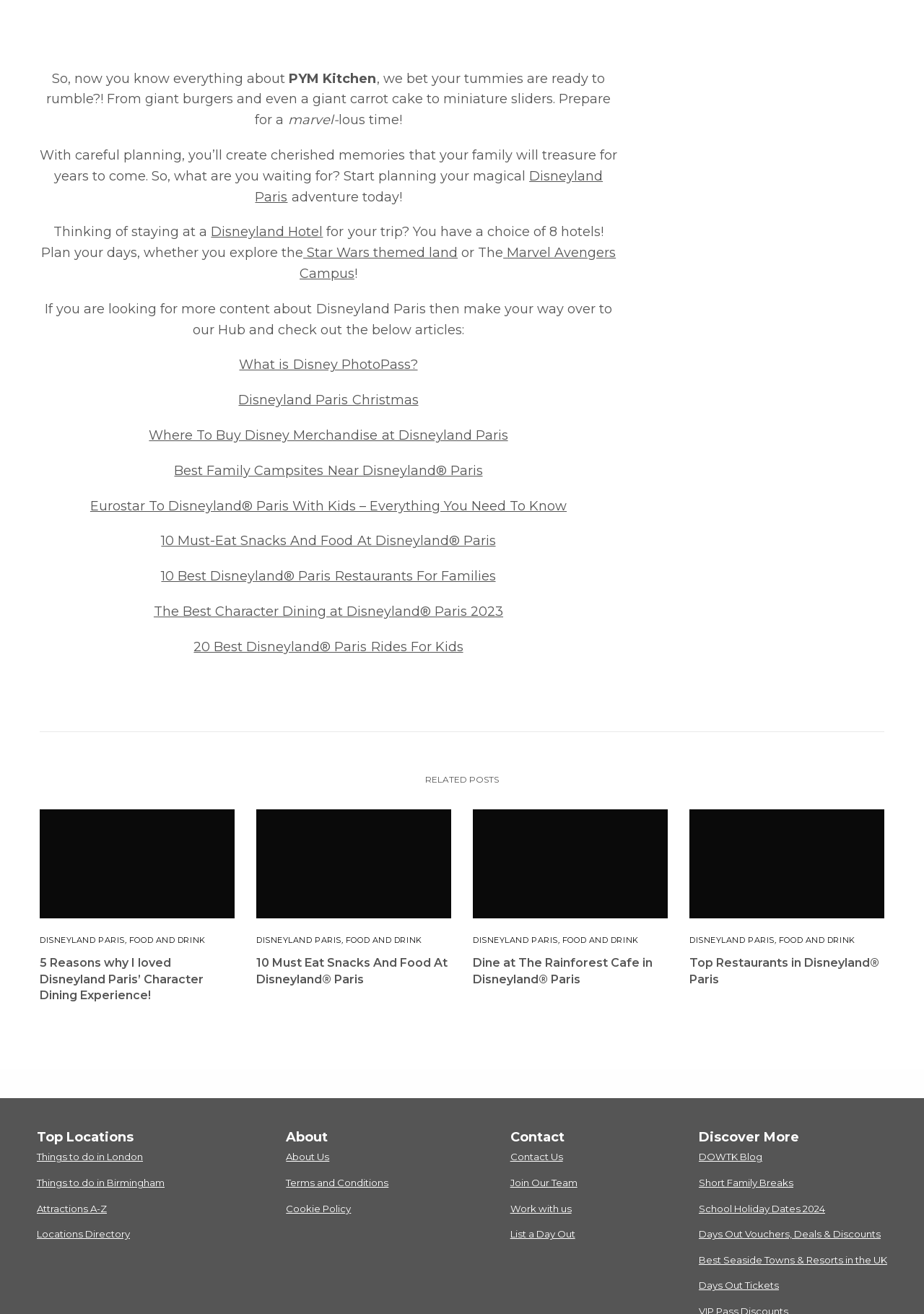Identify the bounding box coordinates of the clickable region to carry out the given instruction: "Explore Top Restaurants in Disneyland Paris".

[0.746, 0.727, 0.957, 0.752]